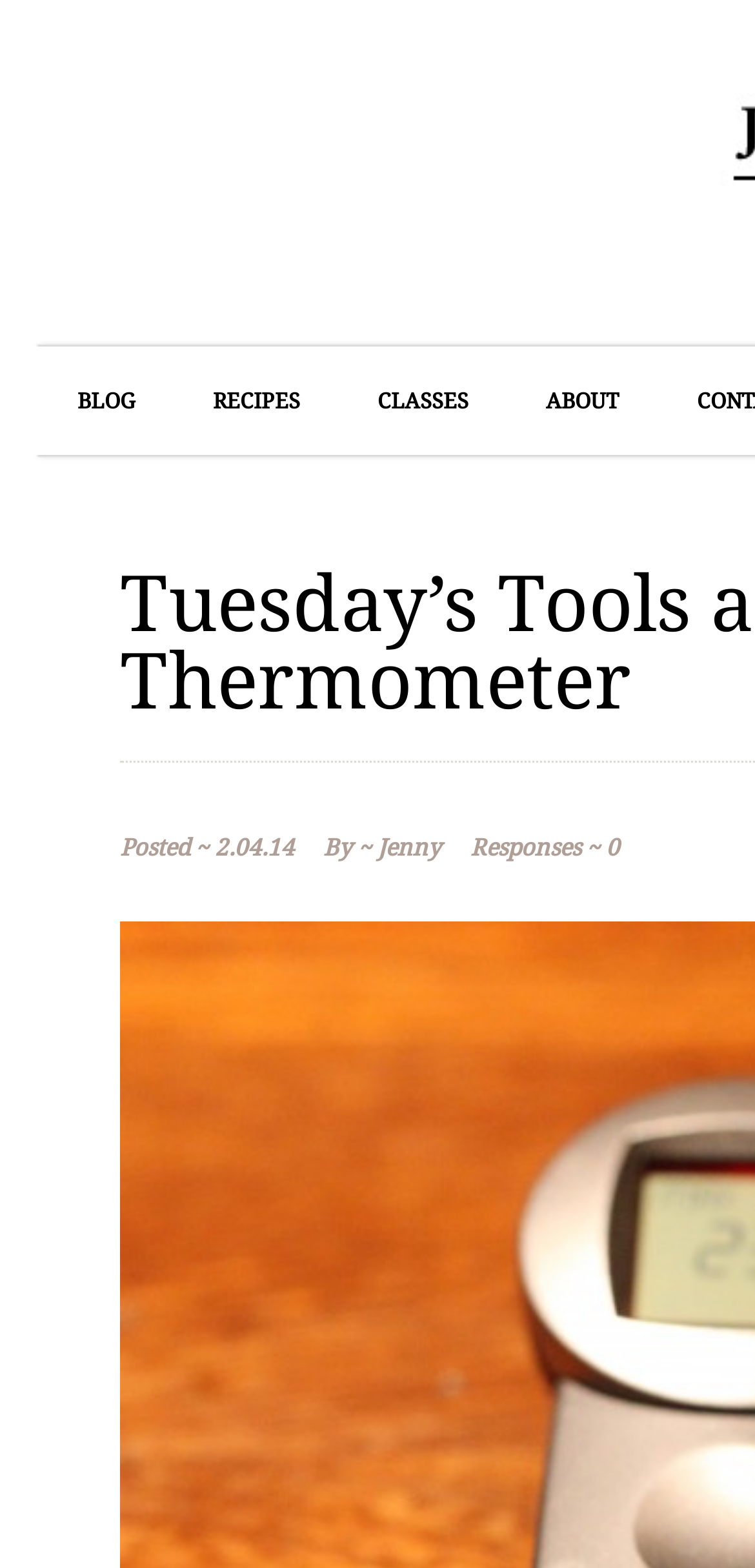Give a detailed account of the webpage.

The webpage appears to be a blog post titled "Tuesday's Tools and Tips- I.F. Thermometer" by Jenny Evans. At the top, there is a navigation menu with four links: "BLOG", "RECIPES", "CLASSES", and "ABOUT", arranged horizontally from left to right.

Below the navigation menu, there is a section with several lines of text. The first line reads "Posted ~" followed by the date "2.04.14". The next line starts with "By ~" and is followed by the author's name, "Jenny". To the right of this section, there is a link labeled "Responses ~ 0", indicating that there are no responses or comments to the post.